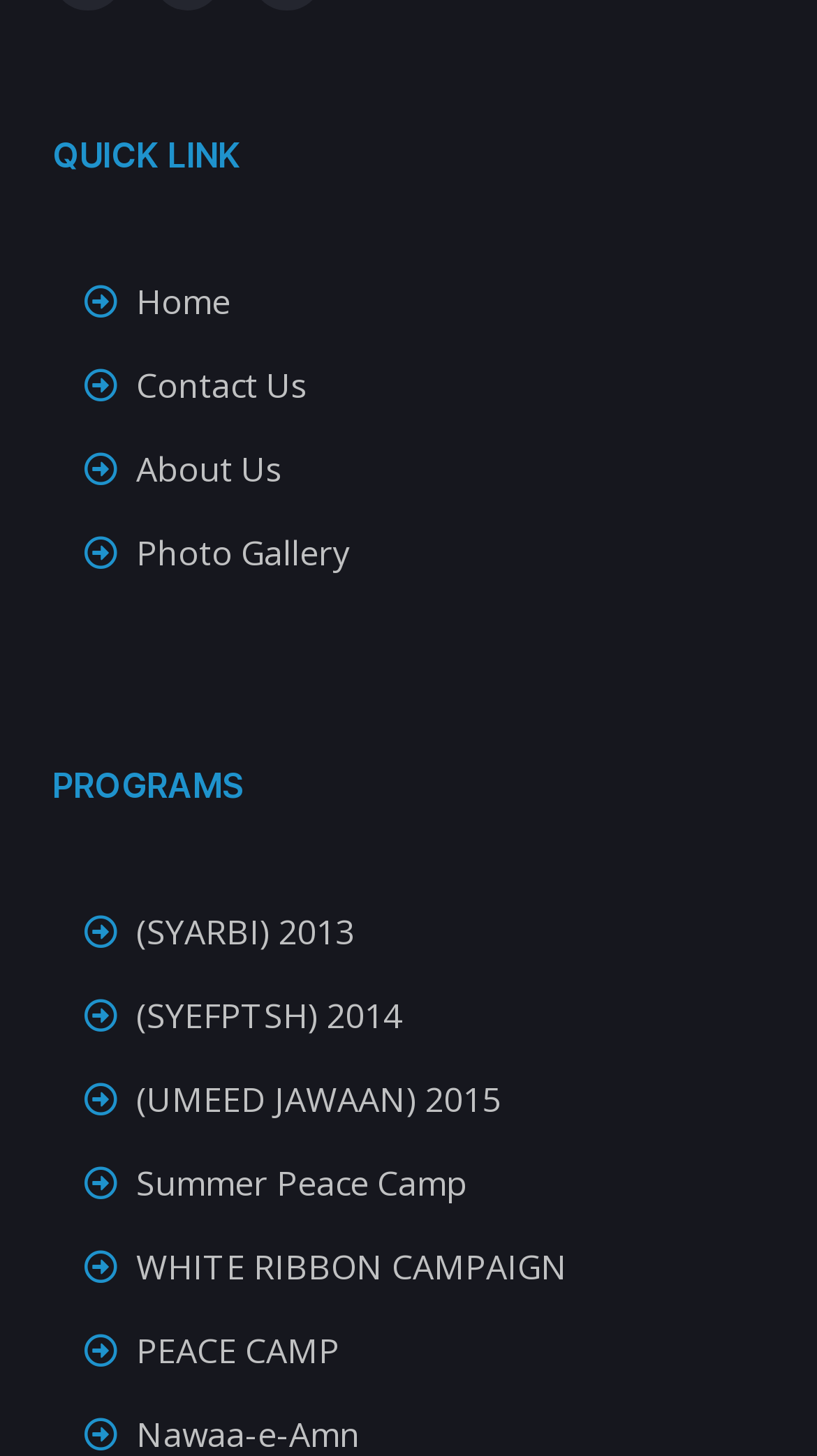How many quick links are there?
Please provide a single word or phrase answer based on the image.

5